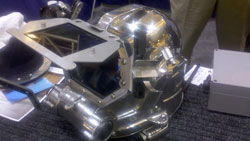What type of devices can be mounted on the helmet?
Please provide a detailed answer to the question.

The dive helmet is equipped with a visible accessory rail system, which is designed for mounting various devices such as cameras and lights, as mentioned in the caption.